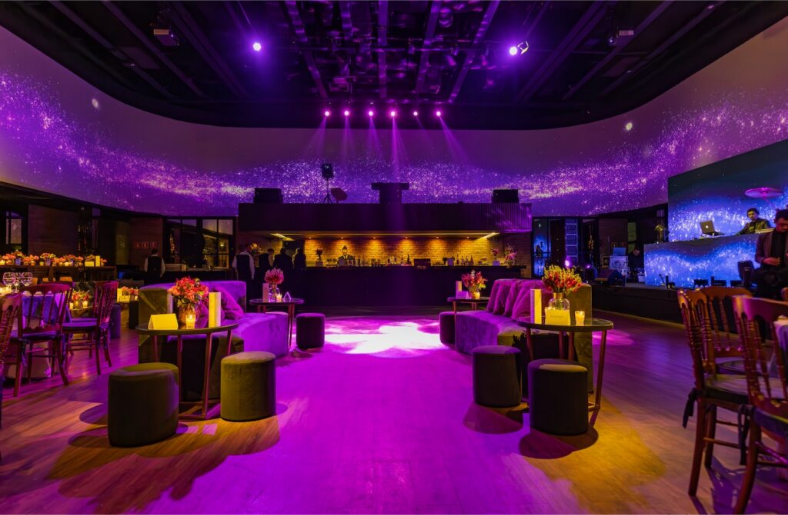Provide a short answer to the following question with just one word or phrase: What is the design style of the bar area?

modern